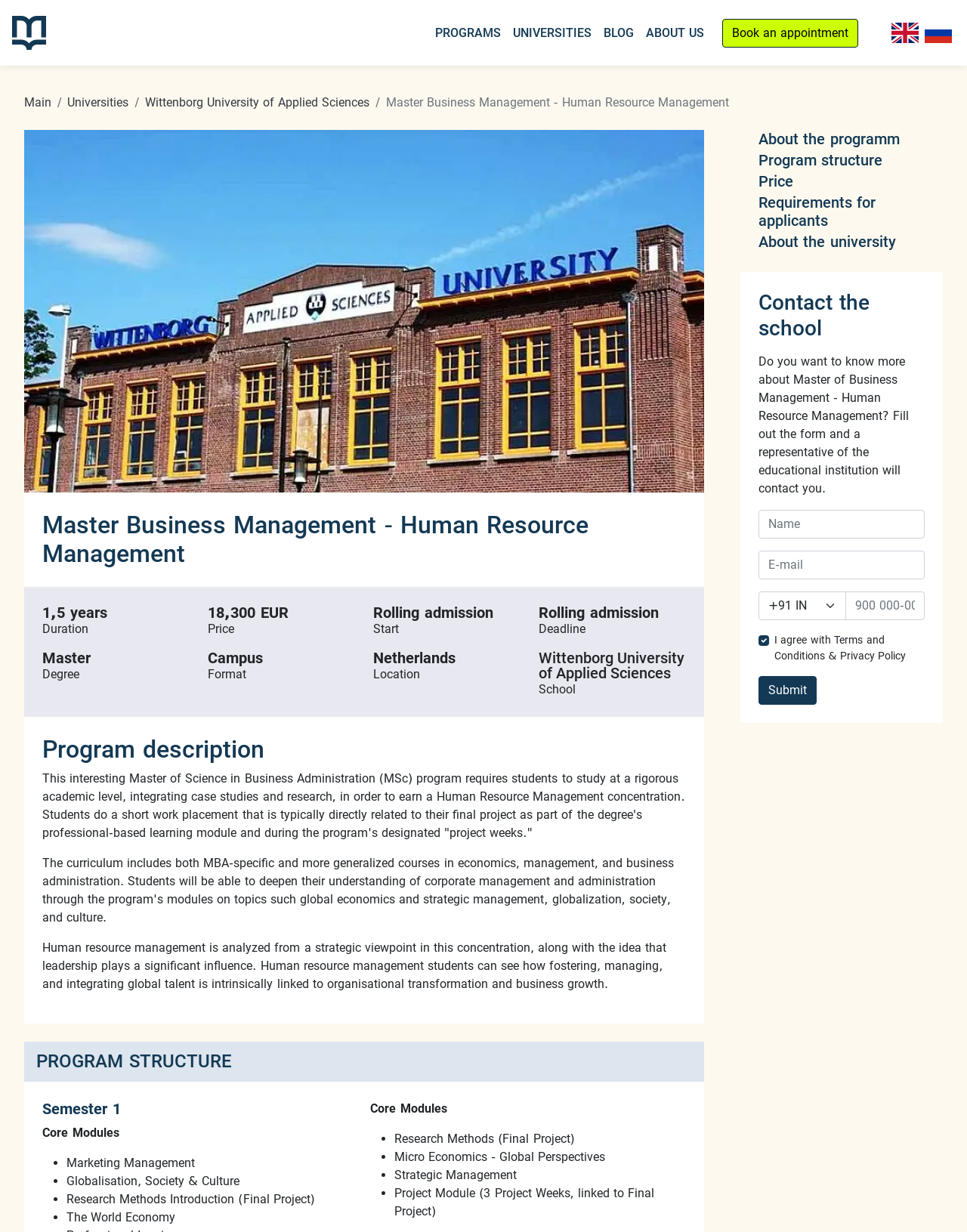Give the bounding box coordinates for this UI element: "Universities". The coordinates should be four float numbers between 0 and 1, arranged as [left, top, right, bottom].

[0.524, 0.014, 0.618, 0.039]